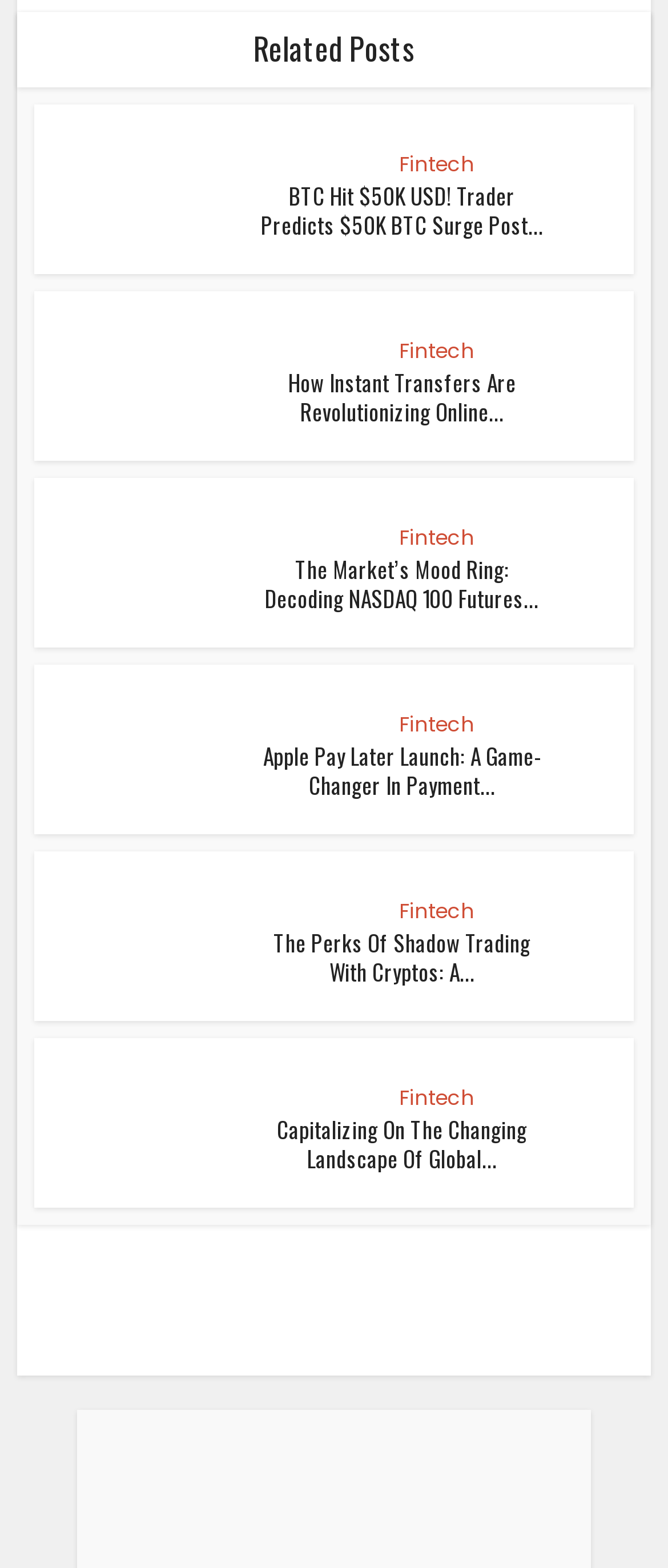Please answer the following question using a single word or phrase: How many articles are displayed on this page?

5